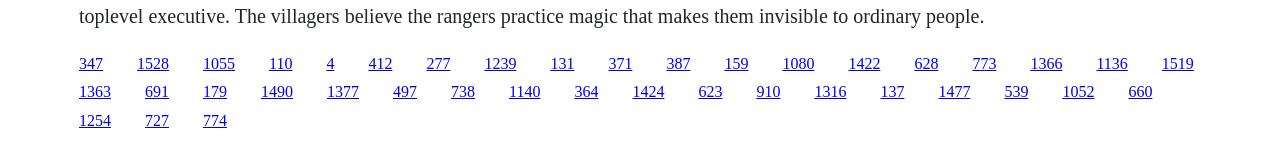Are the links of equal width?
Please provide a single word or phrase answer based on the image.

No